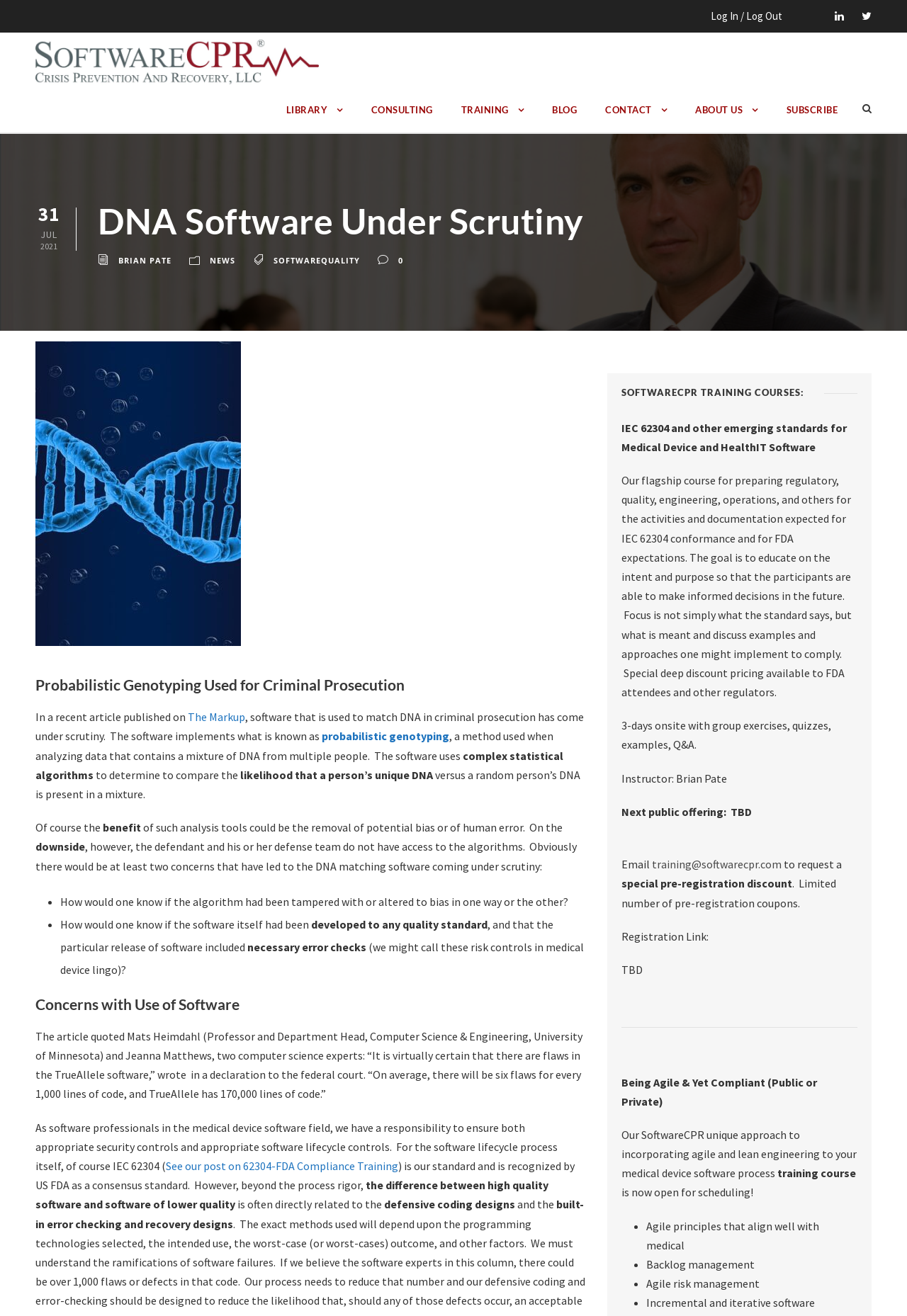Determine the bounding box coordinates of the clickable element to achieve the following action: 'Read the blog'. Provide the coordinates as four float values between 0 and 1, formatted as [left, top, right, bottom].

[0.609, 0.077, 0.636, 0.1]